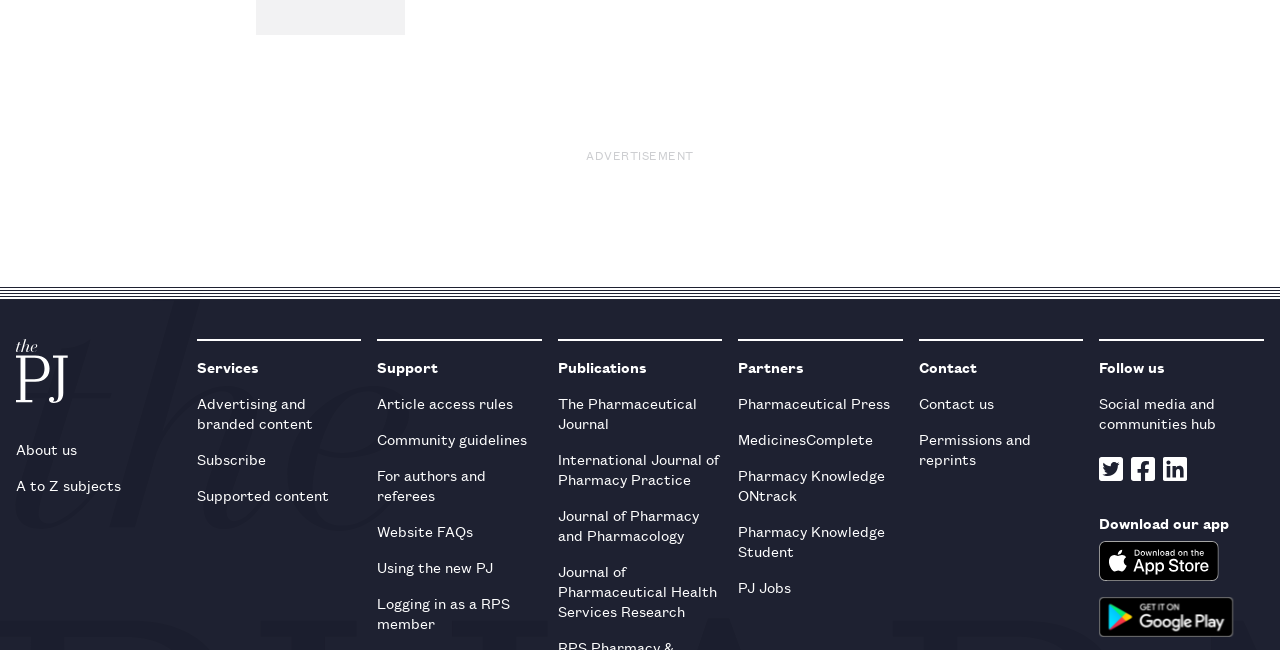What social media platforms does the website have?
Please give a detailed and elaborate answer to the question based on the image.

The website has social media platforms listed under the 'Follow us' heading, which includes Twitter, Facebook, and Linkedin. These links are located at the bottom right corner of the webpage, with bounding box coordinates ranging from [0.859, 0.592, 0.988, 0.679] to [0.909, 0.703, 0.928, 0.746].